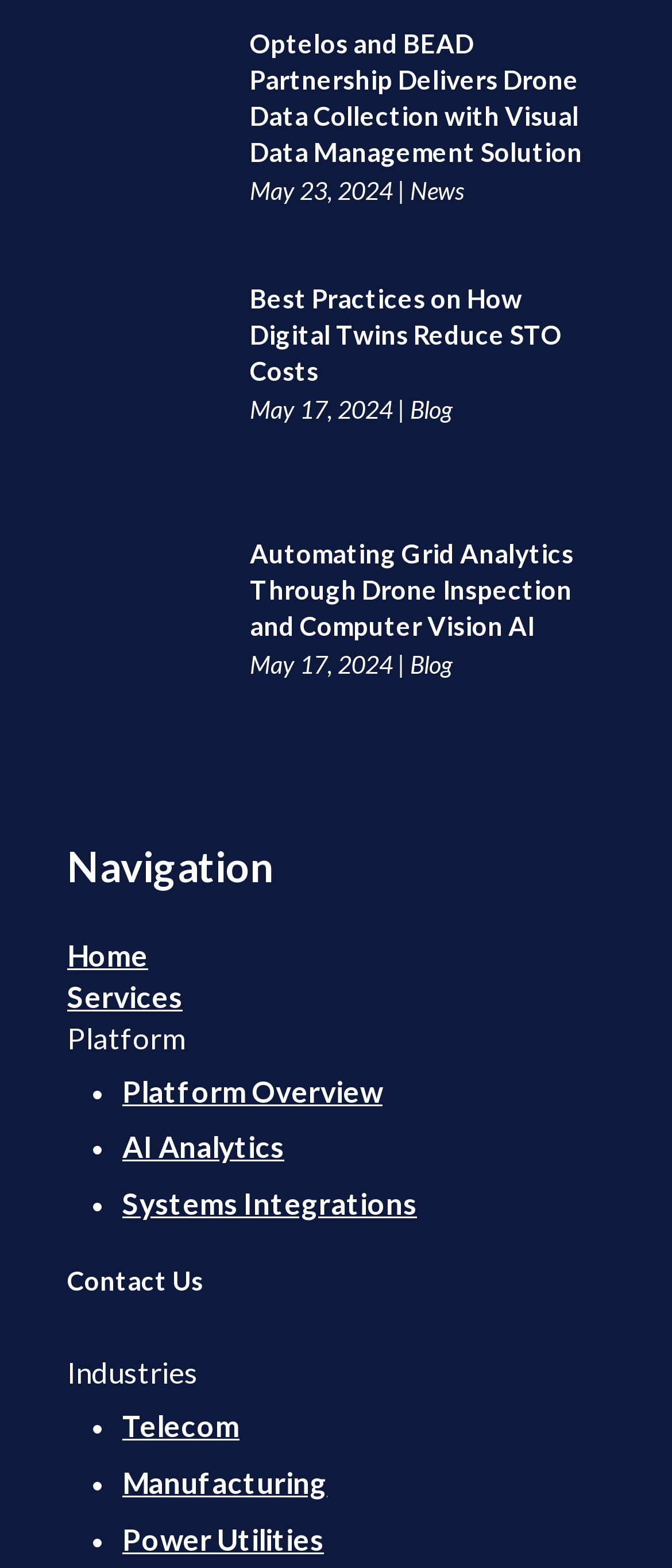Please reply to the following question using a single word or phrase: 
How many industries are listed in the webpage?

3